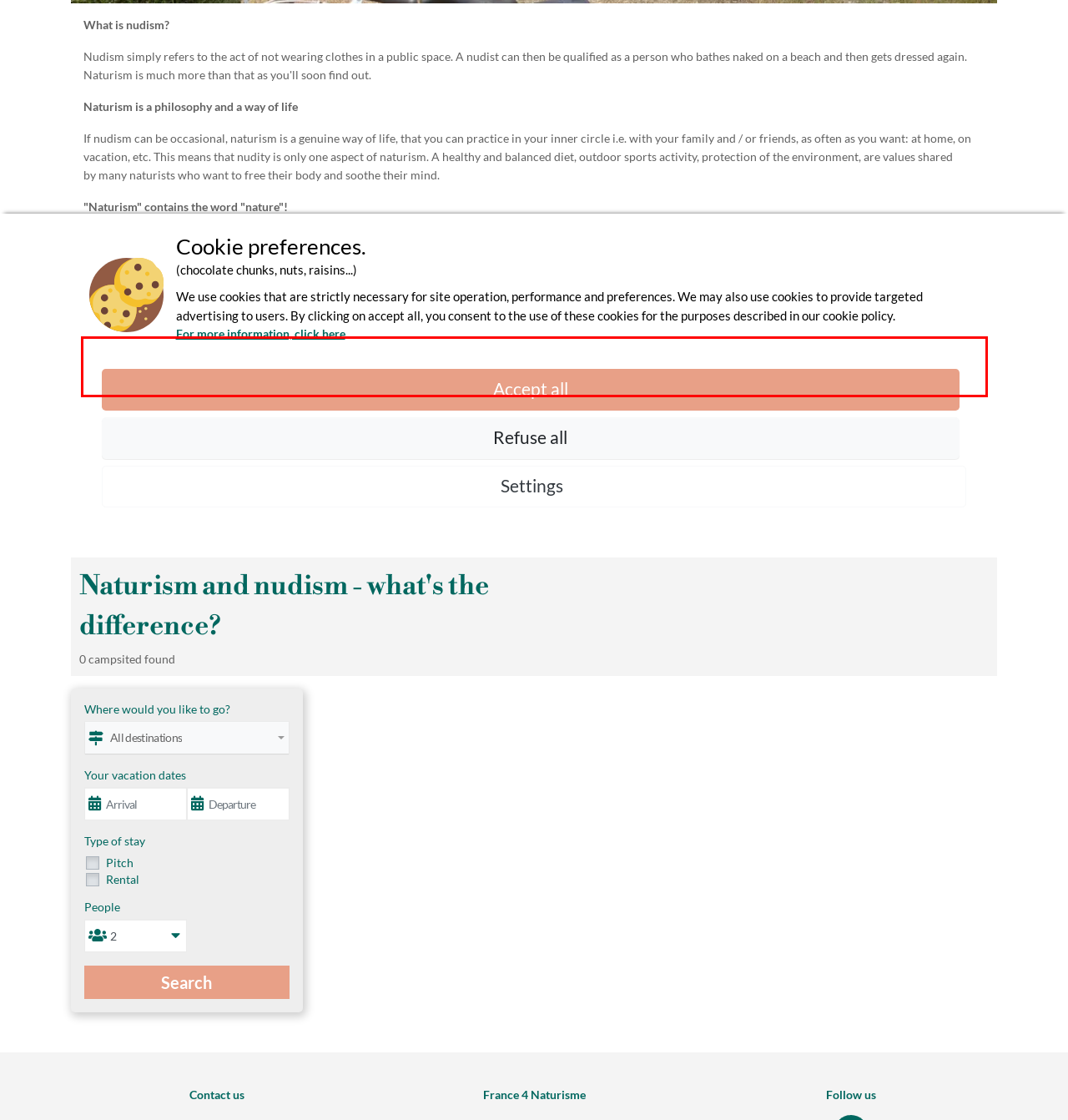The screenshot you have been given contains a UI element surrounded by a red rectangle. Use OCR to read and extract the text inside this red rectangle.

Naturism can't be separated from the notion of respect. This comes in 3 forms: respect for oneself and for one's body, respect for others and finally respect for the environment. Nudity per se is not a naturist's goal but a means to achieve personal fulfillment in nature. Freedom, tolerance, sharing, conviviality are more exciting goals than getting a perfect tan... For a naturist, taking off your clothes means making social differences disappear.